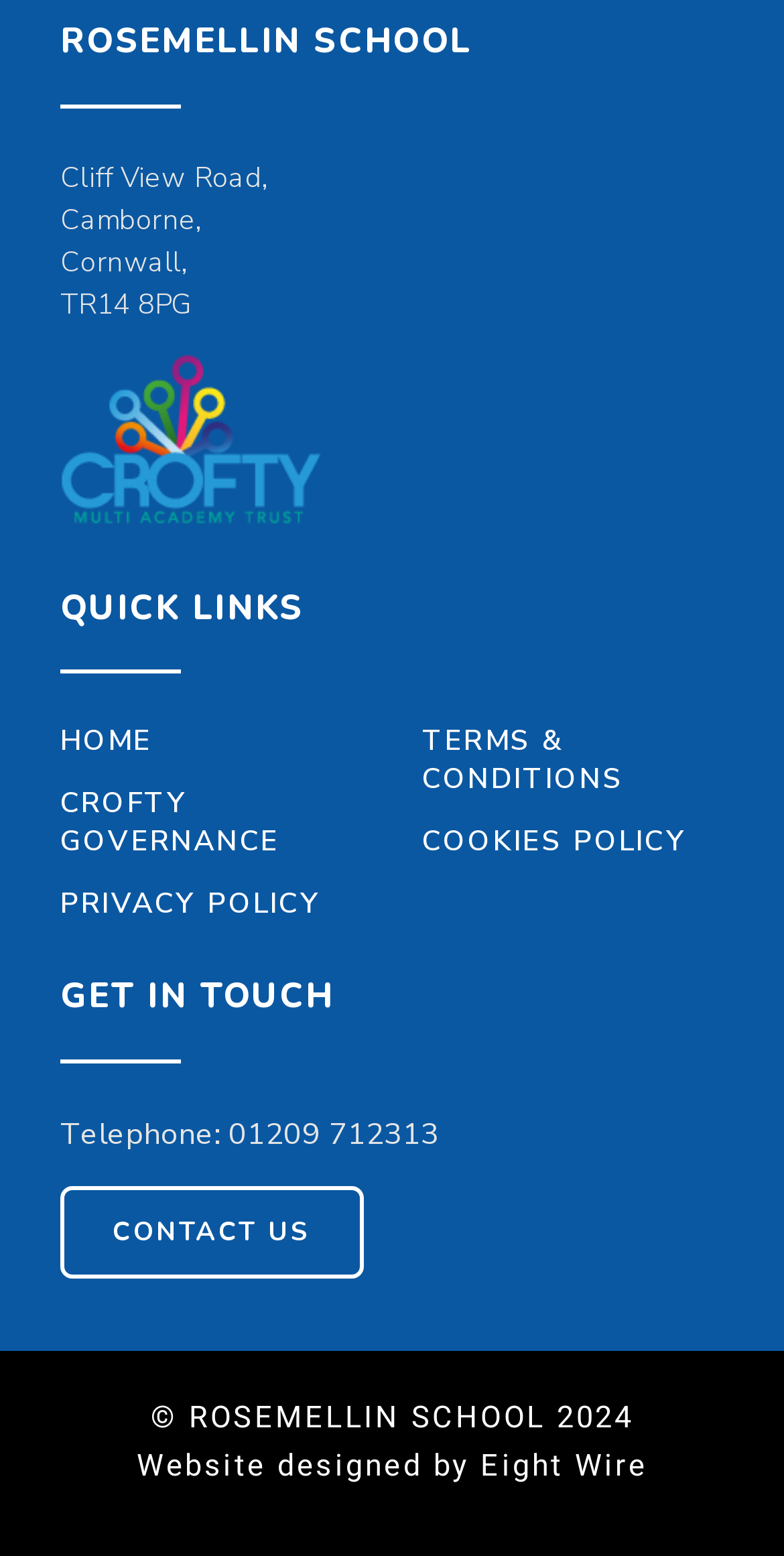What is the phone number of the school?
Carefully examine the image and provide a detailed answer to the question.

The phone number of the school can be found in the 'GET IN TOUCH' section, where it is written in a clear and easy-to-read format, allowing visitors to quickly contact the school.